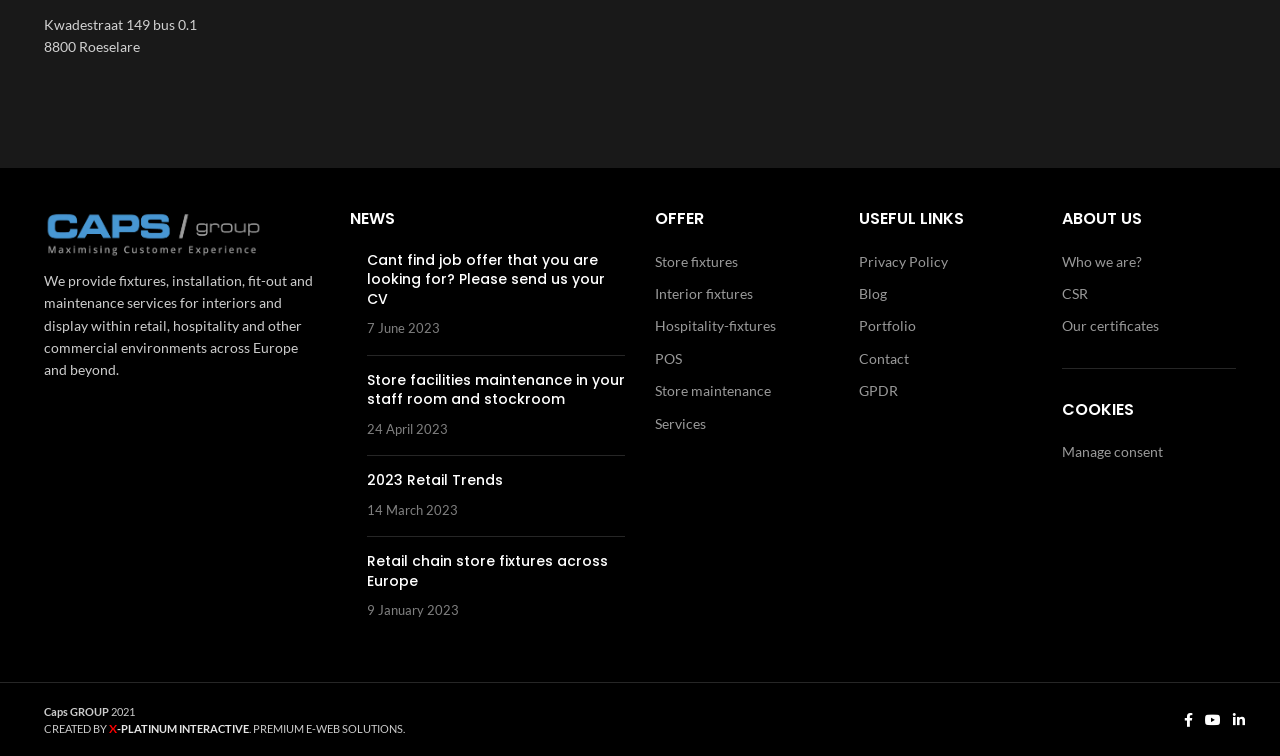What services does Caps GROUP provide?
Refer to the image and give a detailed answer to the question.

The services provided by Caps GROUP can be found in the text on the webpage, which states that they provide 'fixtures, installation, fit-out and maintenance services for interiors and display within retail, hospitality and other commercial environments across Europe and beyond'.